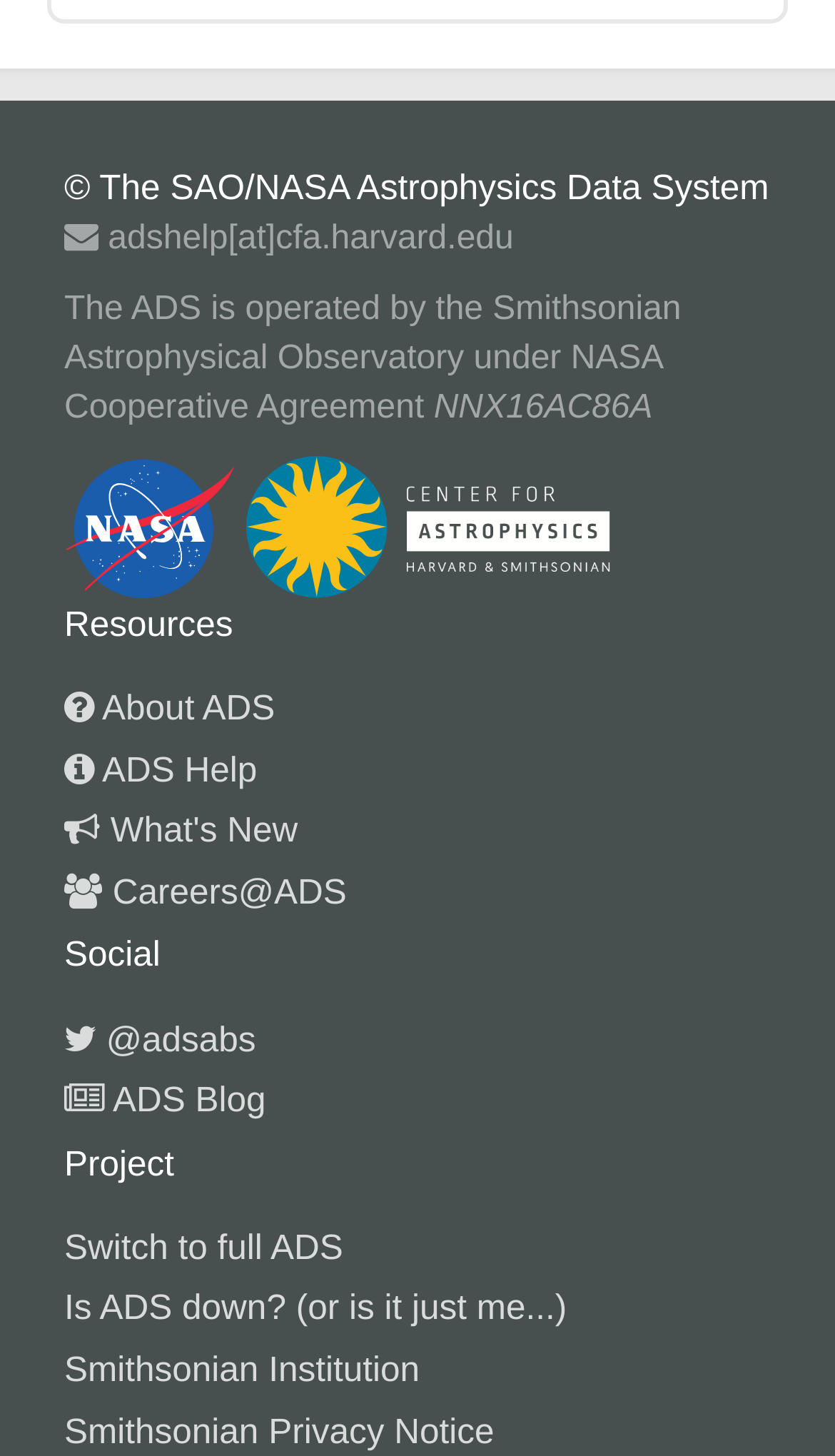Please specify the bounding box coordinates of the area that should be clicked to accomplish the following instruction: "Visit NASA website". The coordinates should consist of four float numbers between 0 and 1, i.e., [left, top, right, bottom].

[0.077, 0.349, 0.294, 0.376]